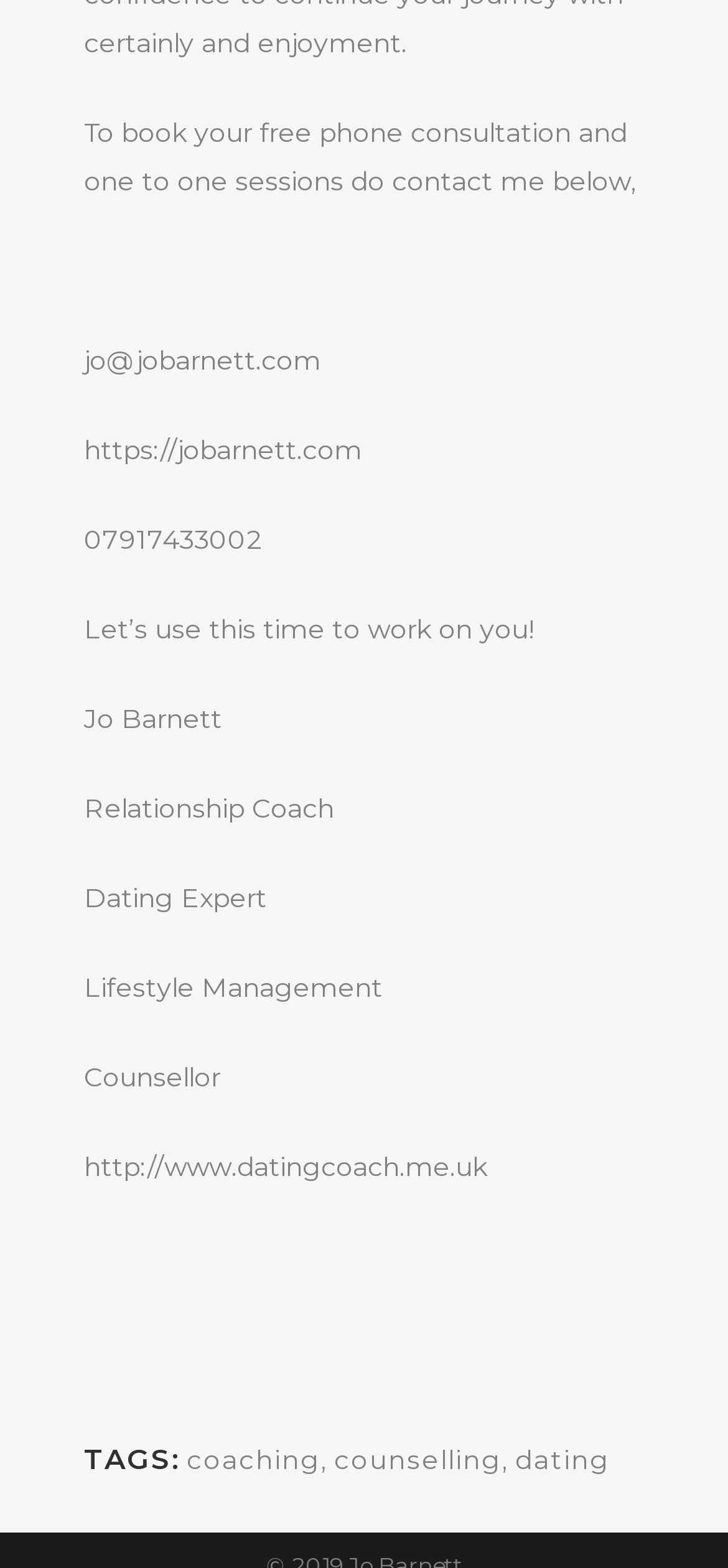Identify the bounding box of the UI element described as follows: "coaching". Provide the coordinates as four float numbers in the range of 0 to 1 [left, top, right, bottom].

[0.256, 0.92, 0.441, 0.941]